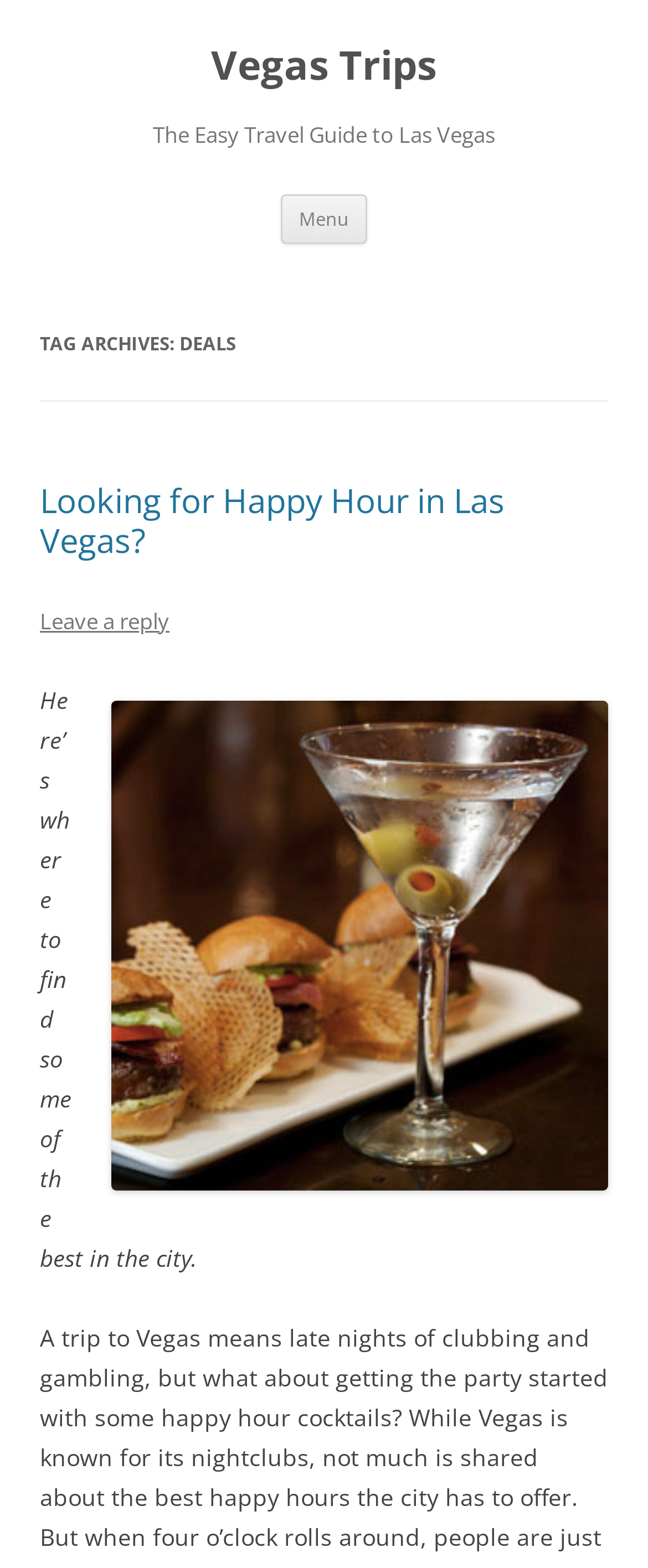What is the purpose of the button 'Menu'?
Using the image as a reference, give an elaborate response to the question.

The purpose of the button 'Menu' can be determined by its name and typical web convention. The button is likely used to show menu options when clicked.